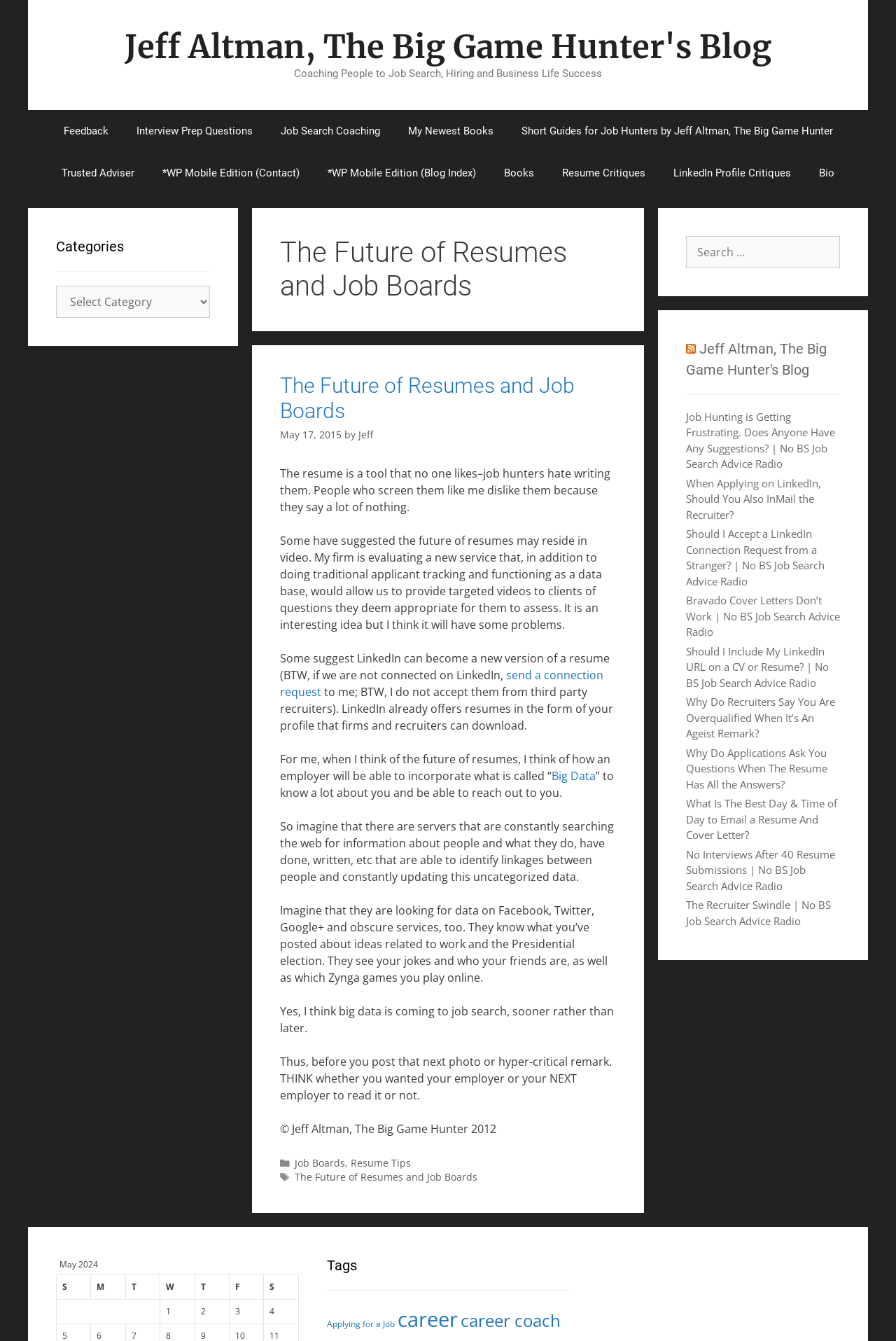What is the author of the blog post?
Based on the screenshot, answer the question with a single word or phrase.

Jeff Altman